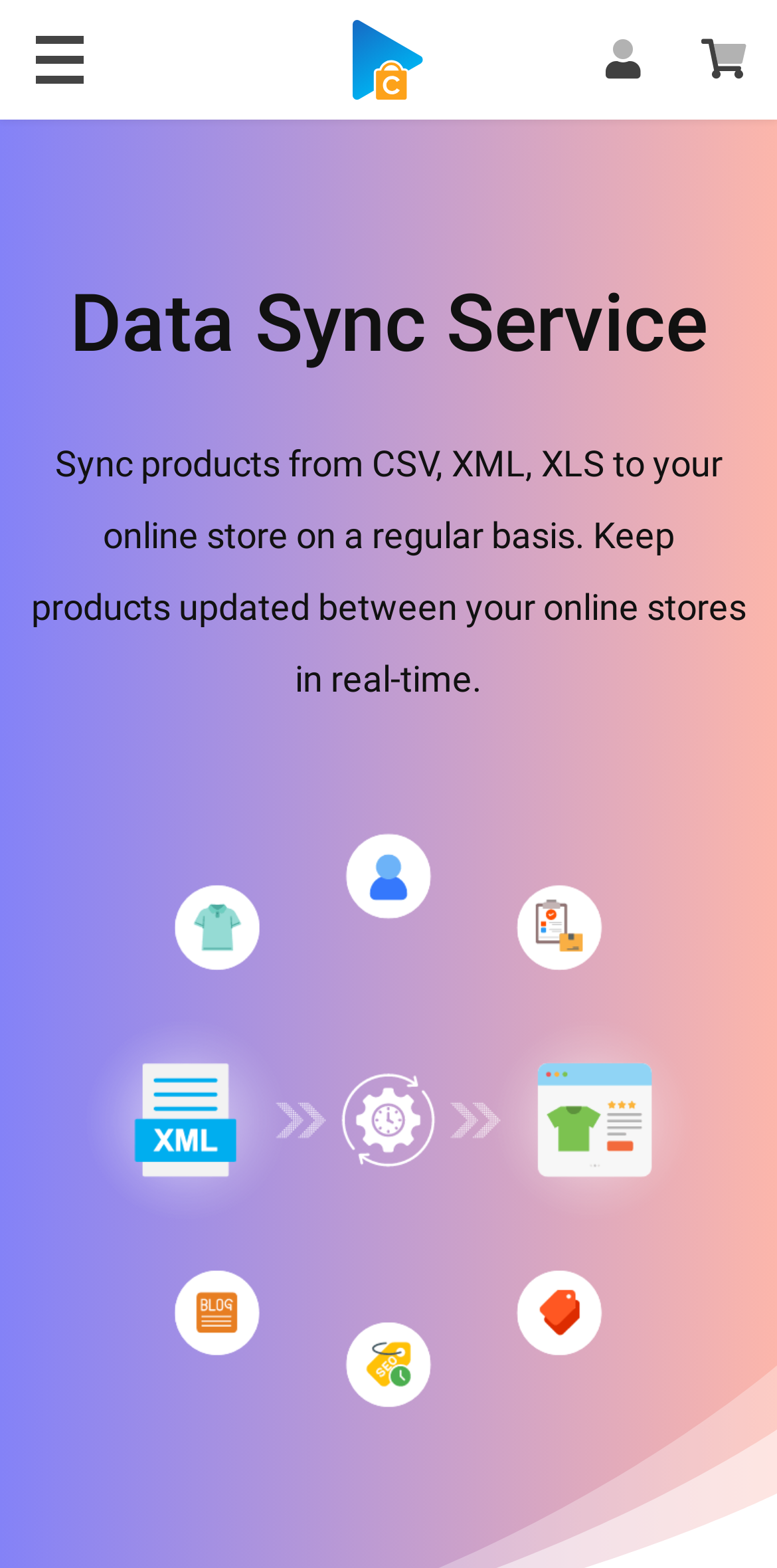Provide a short answer to the following question with just one word or phrase: What is the background color of the image?

Unknown